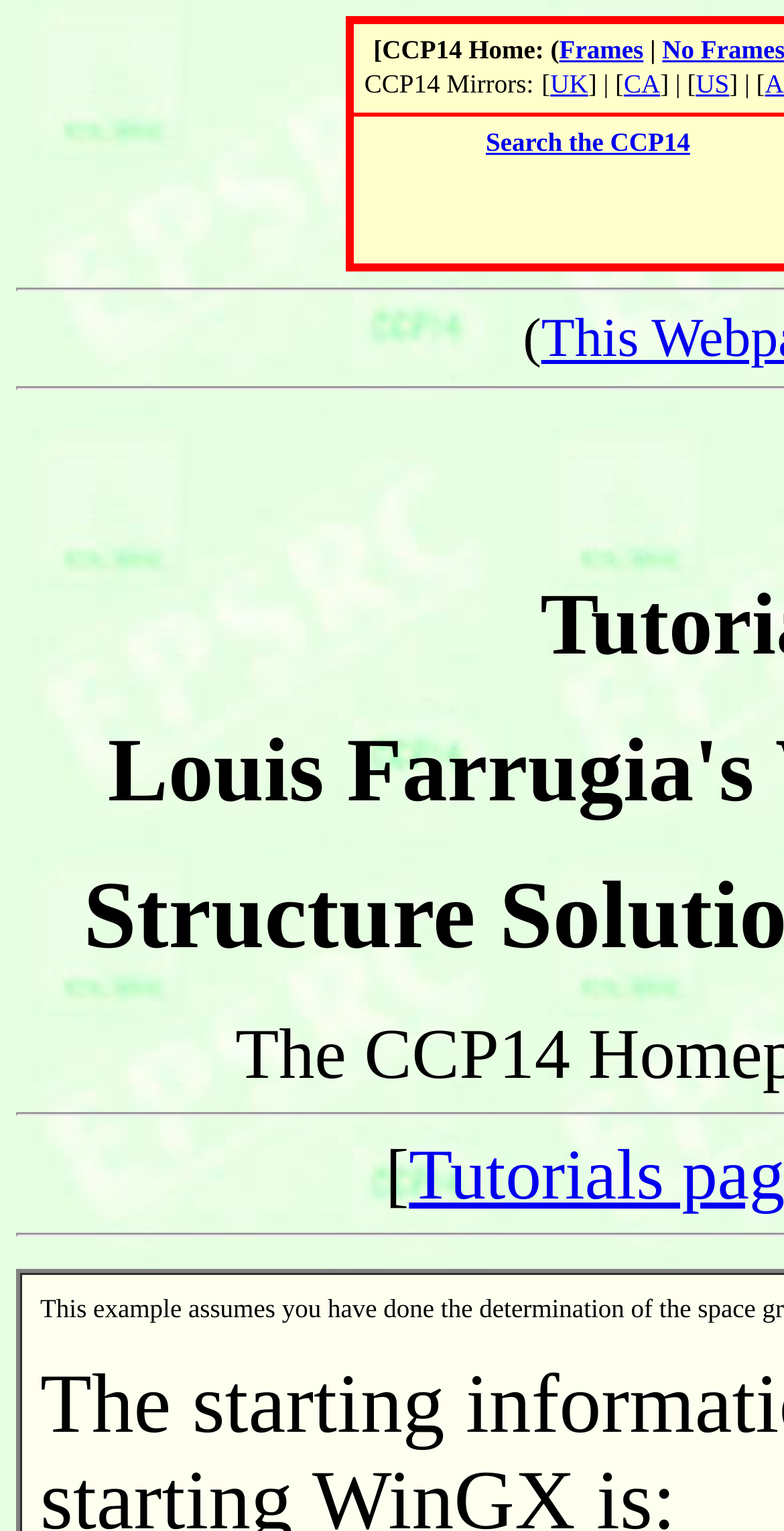Provide a brief response to the question below using one word or phrase:
What is the text preceding the 'UK' link?

CCP14 Mirrors: